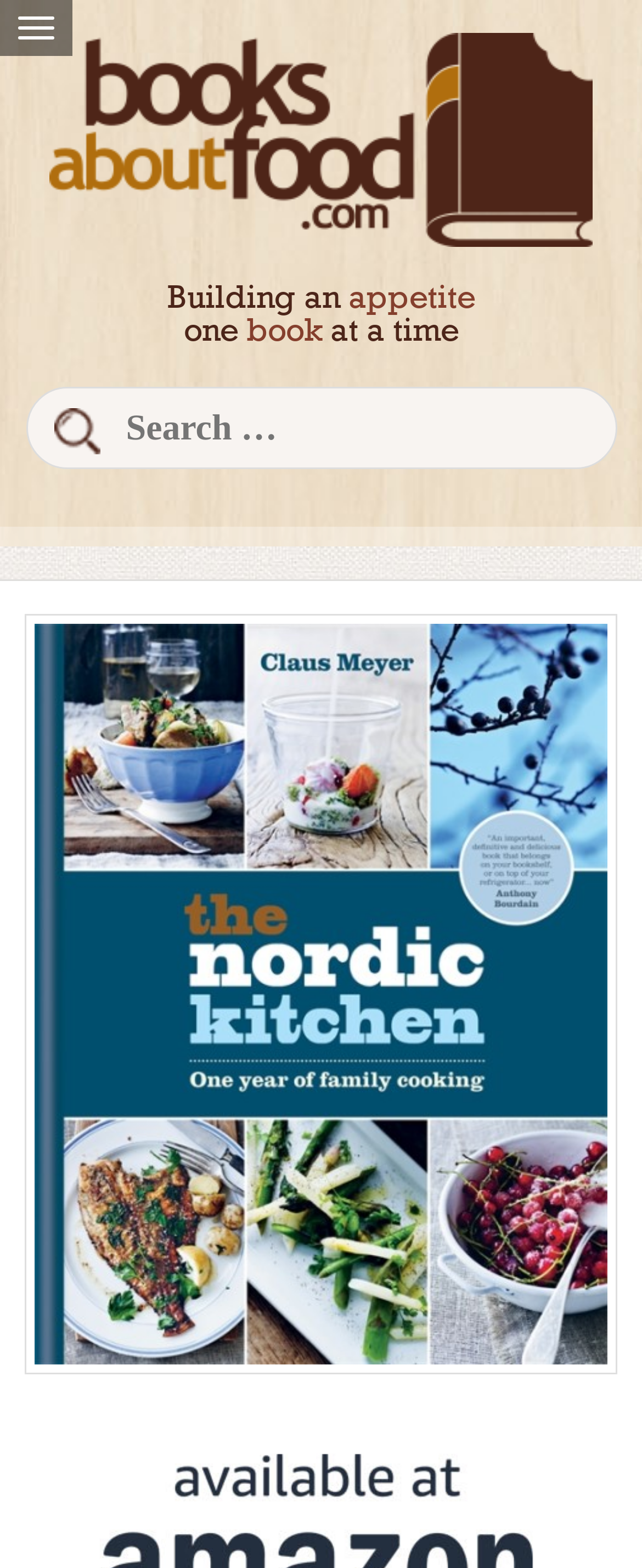What is the purpose of the search box?
Please answer the question with a detailed and comprehensive explanation.

The search box is located at the top of the webpage, and it has a button labeled 'Search' next to it. This suggests that the search box is intended for users to search for specific books or keywords related to food and cooking, which is the theme of the webpage.